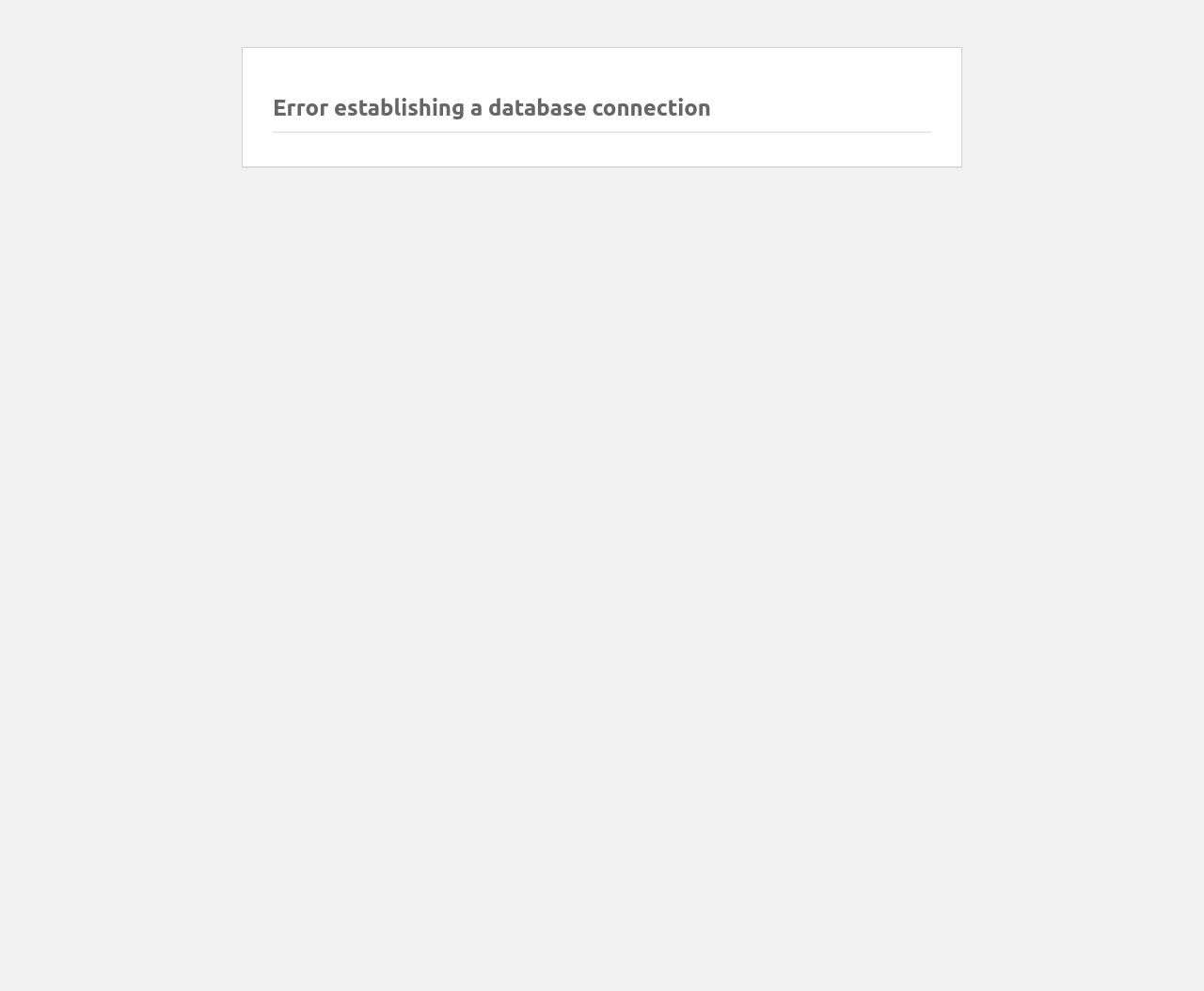Please find and report the primary heading text from the webpage.

Error establishing a database connection